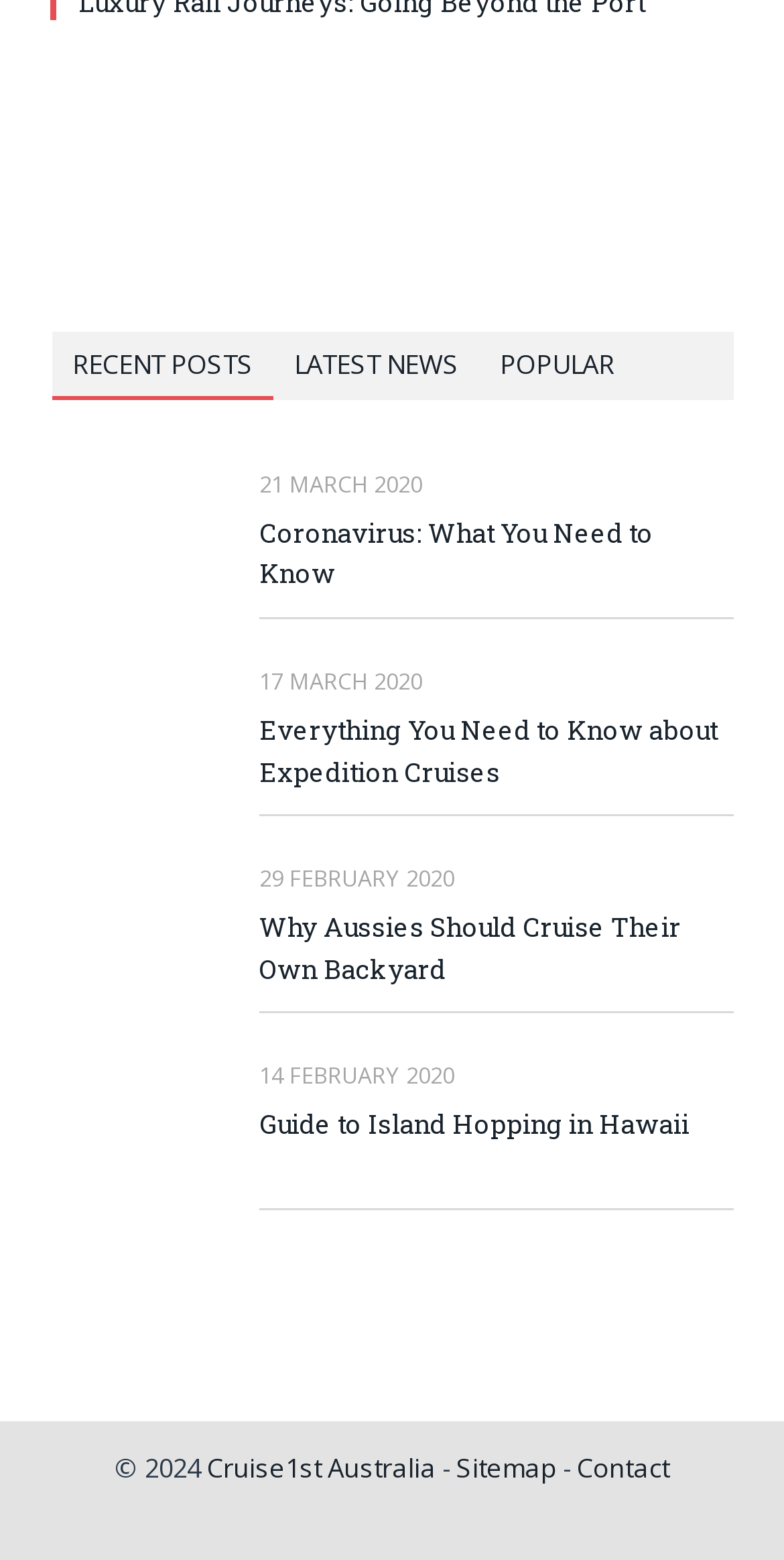Extract the bounding box coordinates for the HTML element that matches this description: "alt="Wi Travel"". The coordinates should be four float numbers between 0 and 1, i.e., [left, top, right, bottom].

None